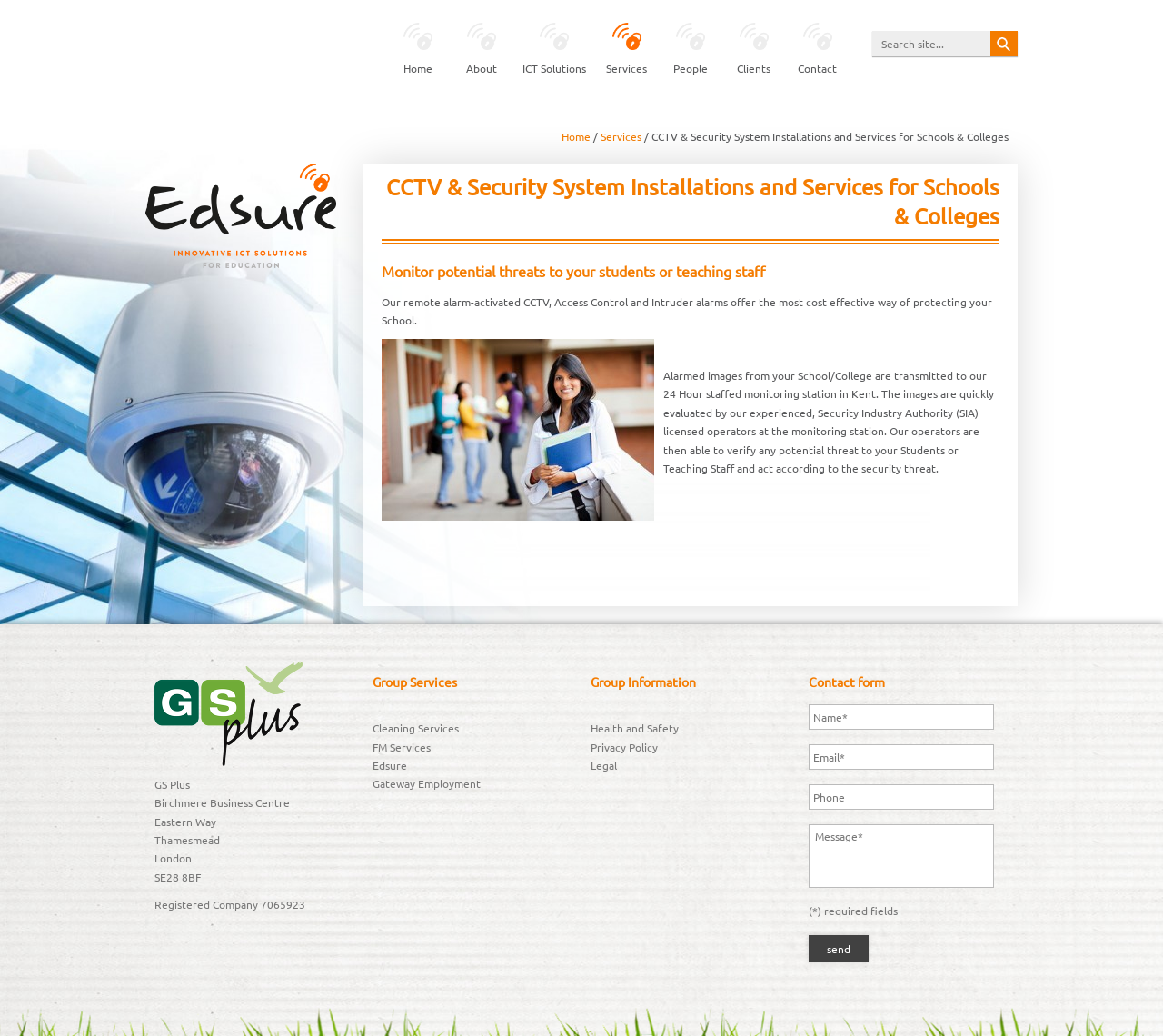Identify the bounding box coordinates of the element to click to follow this instruction: 'View the 'CCTV & Security System Installations and Services for Schools & Colleges' image'. Ensure the coordinates are four float values between 0 and 1, provided as [left, top, right, bottom].

[0.125, 0.158, 0.289, 0.259]